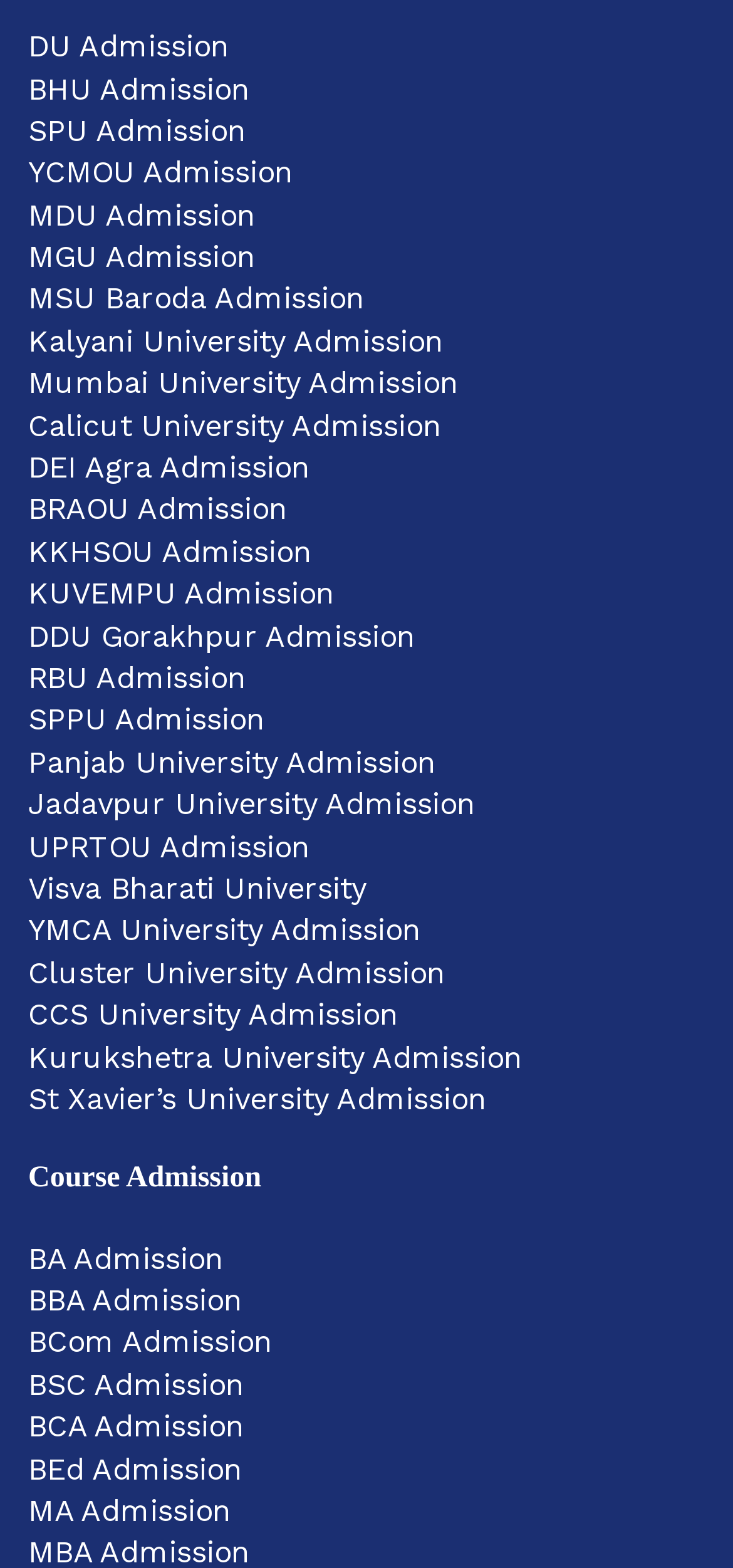Carefully examine the image and provide an in-depth answer to the question: How many university admission links are there?

I counted the number of links with 'Admission' in their text, starting from 'DU Admission' to 'St Xavier’s University Admission', and found 30 links.